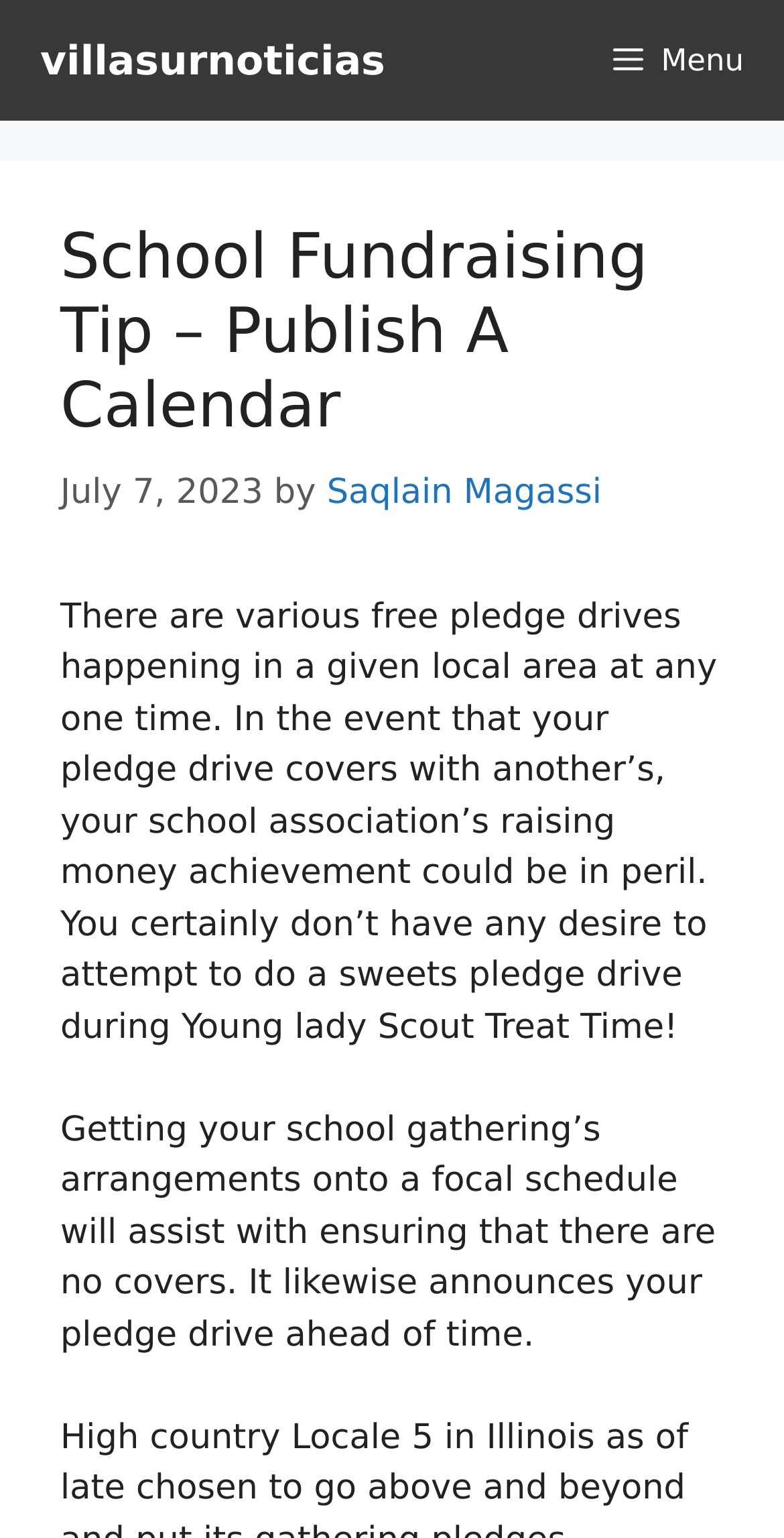Using floating point numbers between 0 and 1, provide the bounding box coordinates in the format (top-left x, top-left y, bottom-right x, bottom-right y). Locate the UI element described here: Saqlain Magassi

[0.417, 0.307, 0.768, 0.334]